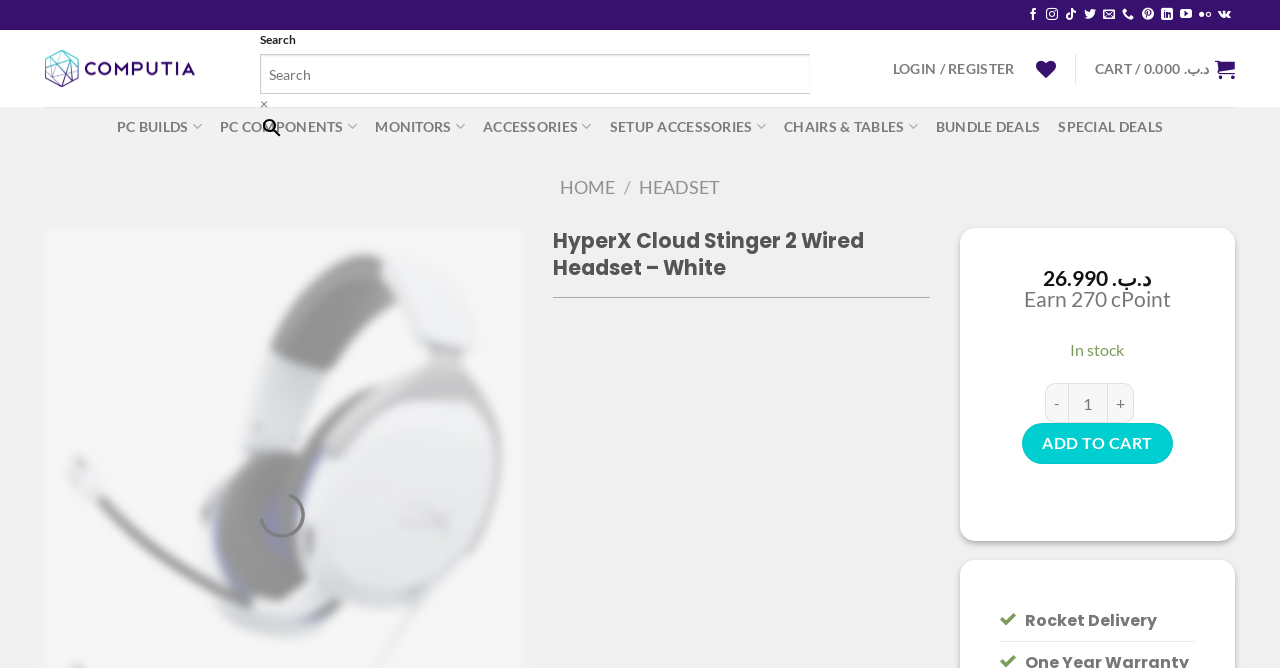How can you contact the website?
Using the image provided, answer with just one word or phrase.

Follow on social media or send an email